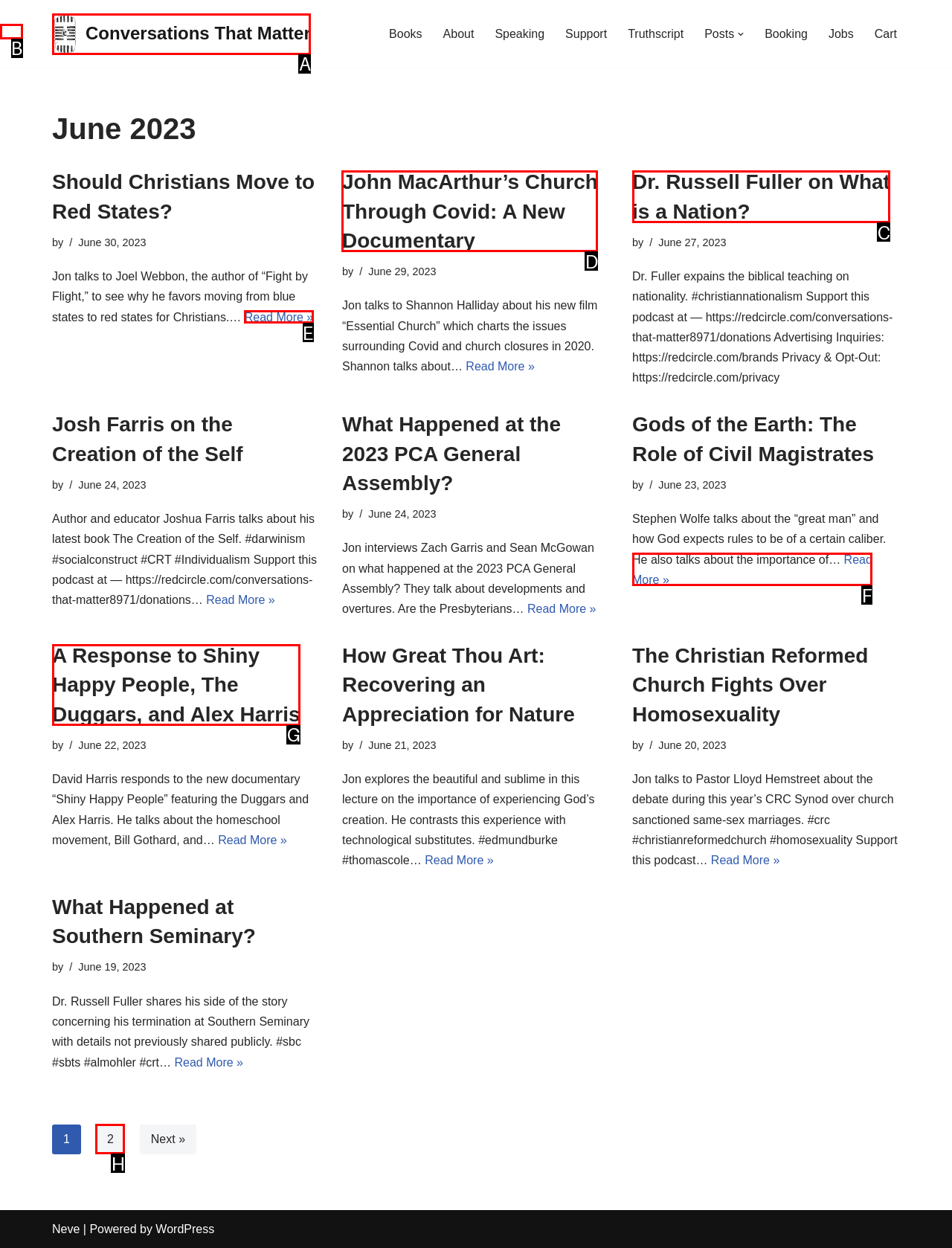Select the HTML element to finish the task: View 'John MacArthur’s Church Through Covid: A New Documentary' Reply with the letter of the correct option.

D